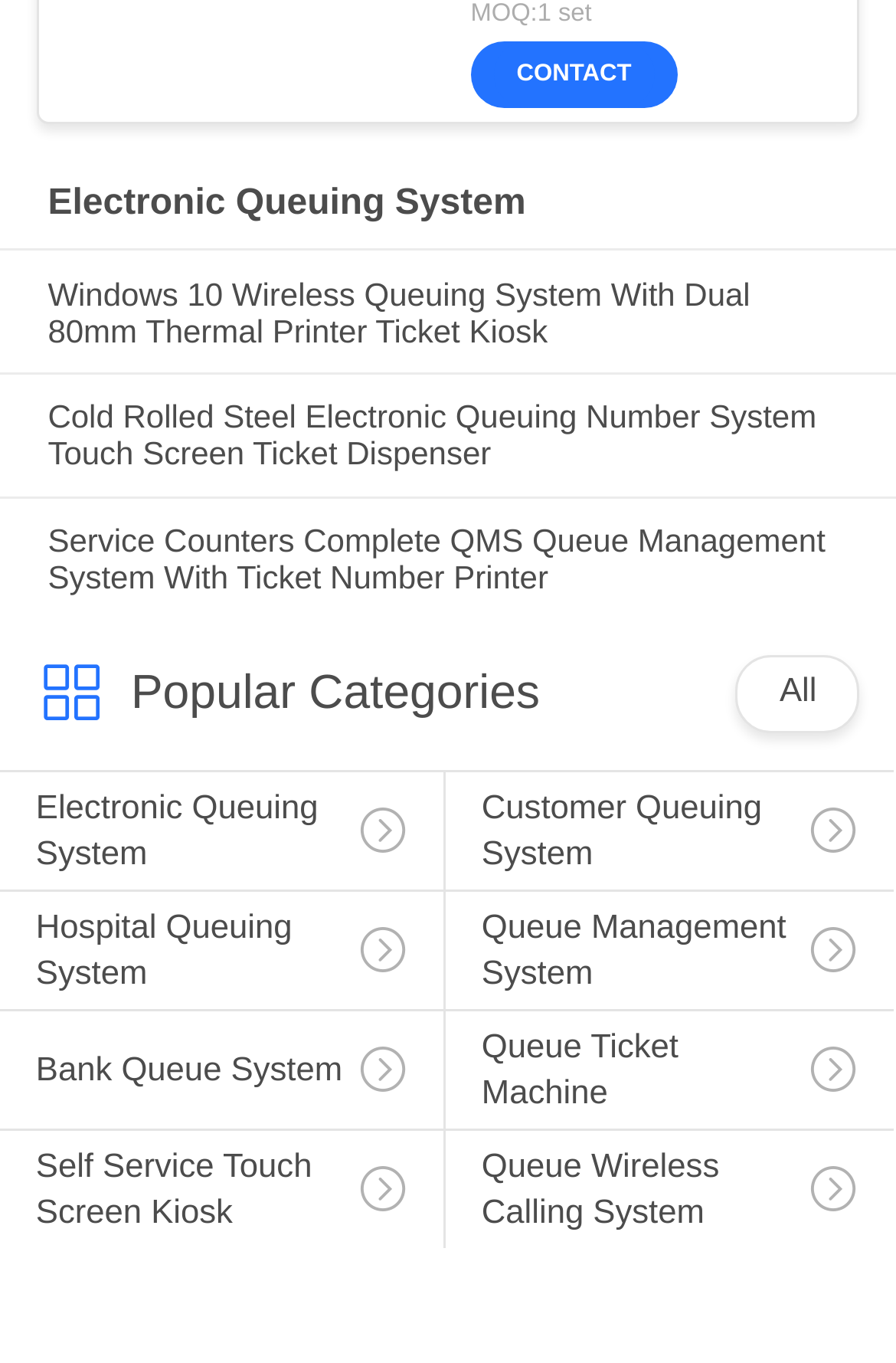How many links are there on the page?
Kindly answer the question with as much detail as you can.

I counted the number of link elements on the page, including the ones with a heading element and the ones without. There are 13 of them.